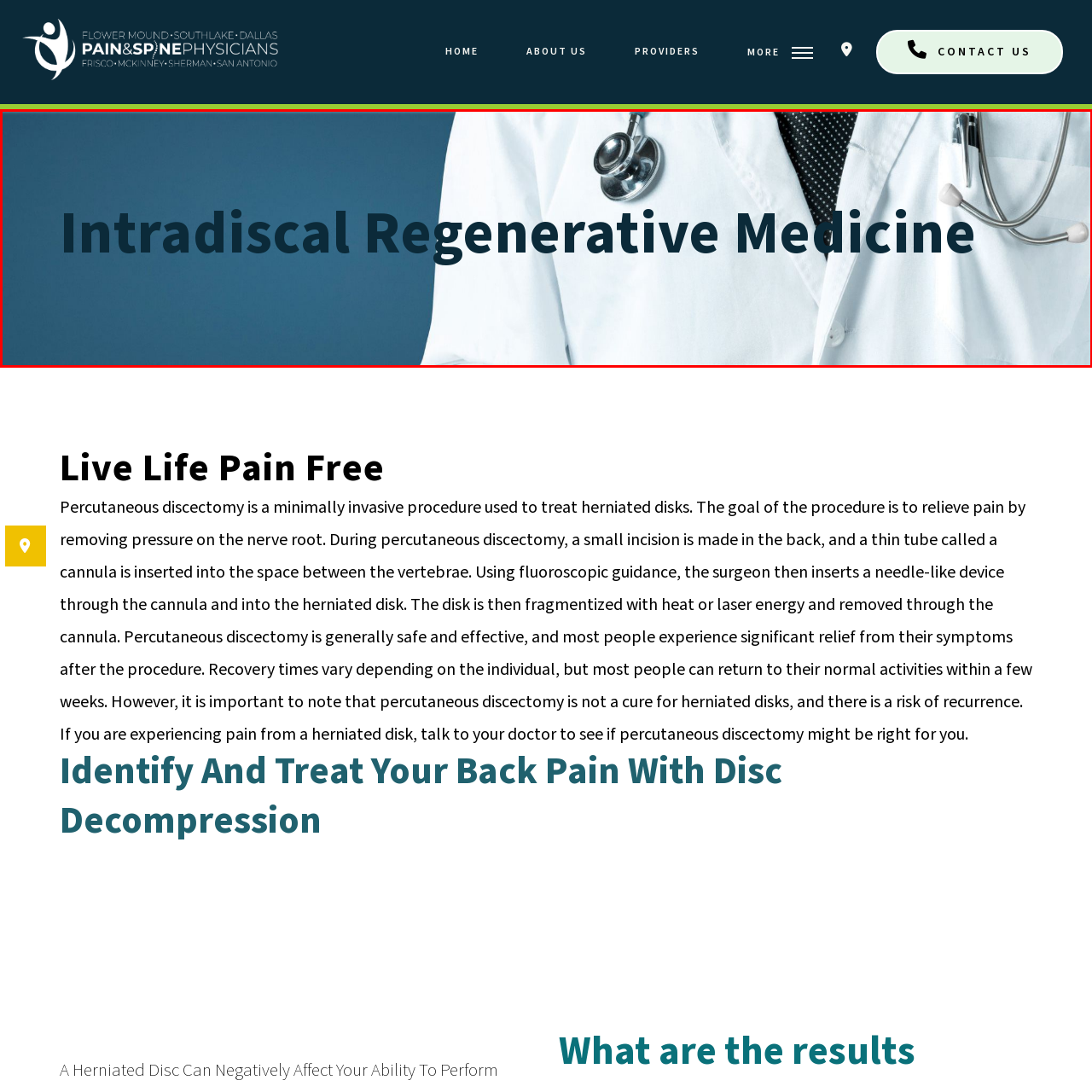What is the figure in the image wearing?
Carefully scrutinize the image inside the red bounding box and generate a comprehensive answer, drawing from the visual content.

The caption describes the figure in the lower section of the image as dressed in a white lab coat, complete with a stethoscope, suggesting a professional medical environment.